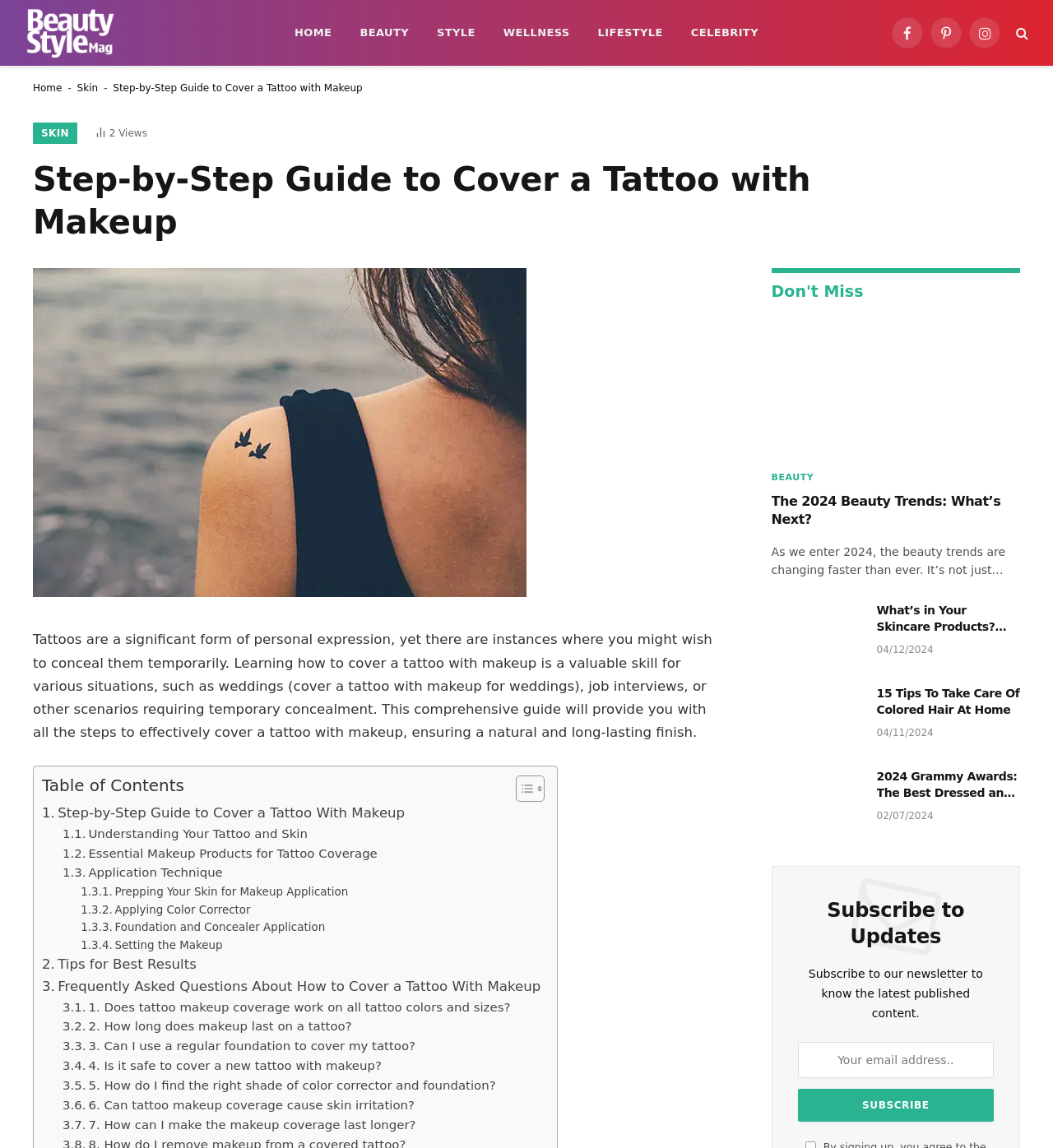Identify the bounding box coordinates of the clickable region required to complete the instruction: "Read the article 'How To Cover a Tattoo With Makeup'". The coordinates should be given as four float numbers within the range of 0 and 1, i.e., [left, top, right, bottom].

[0.031, 0.511, 0.5, 0.522]